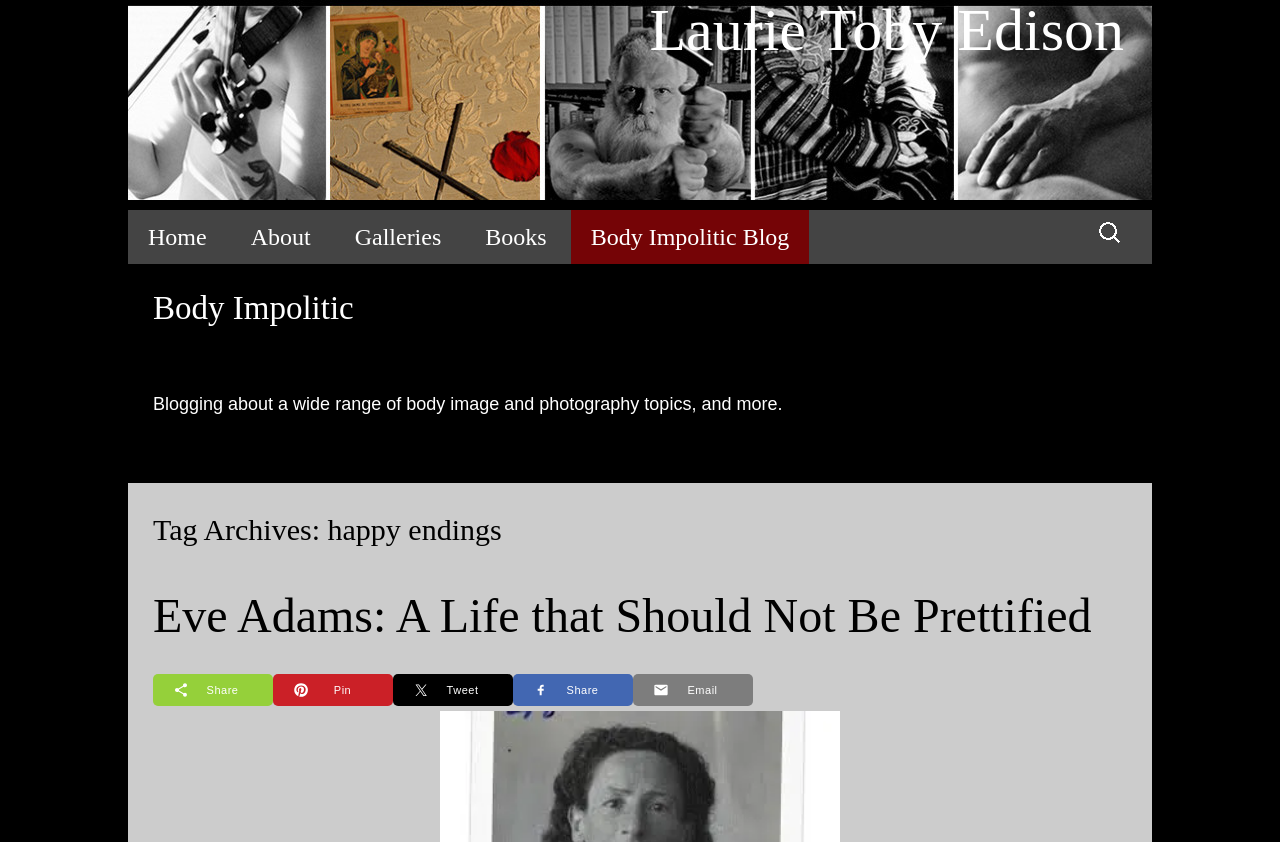Find the bounding box coordinates of the area to click in order to follow the instruction: "View the biography".

[0.219, 0.325, 0.25, 0.39]